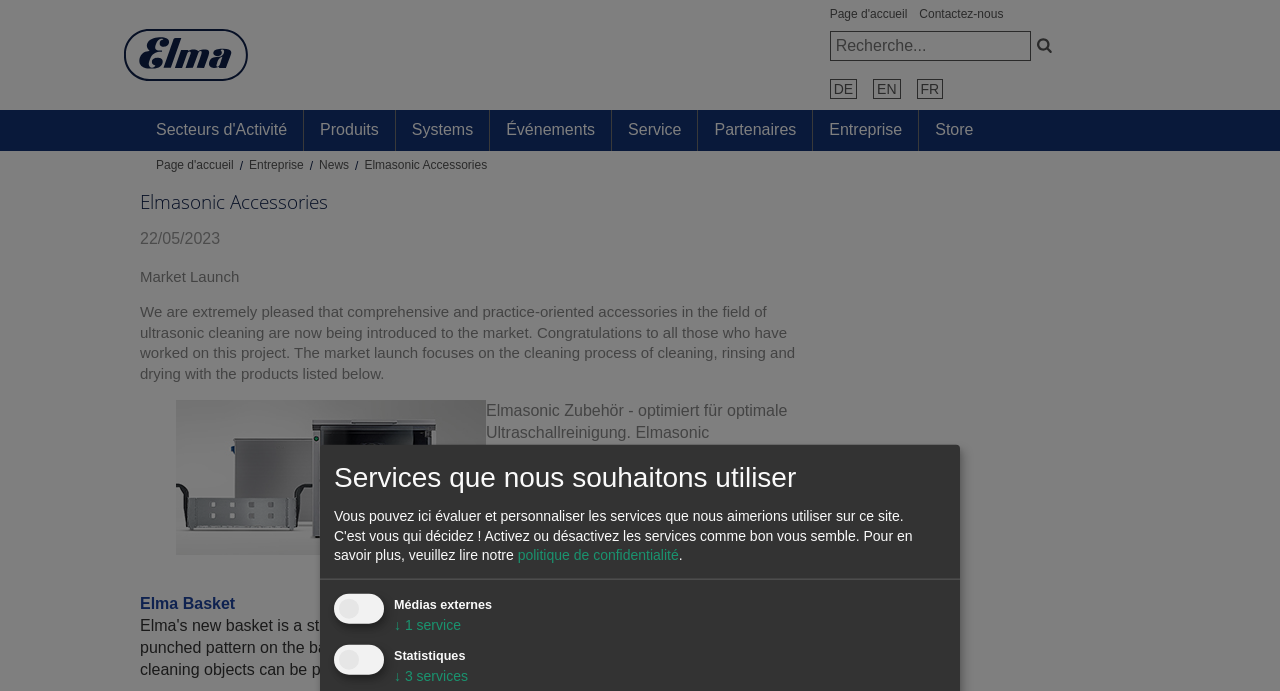What is the purpose of the search box?
Provide an in-depth and detailed answer to the question.

I found a search box with a label 'Recherche:' and a button 'Rechercher' next to it, which implies that the purpose of the search box is to search the website.